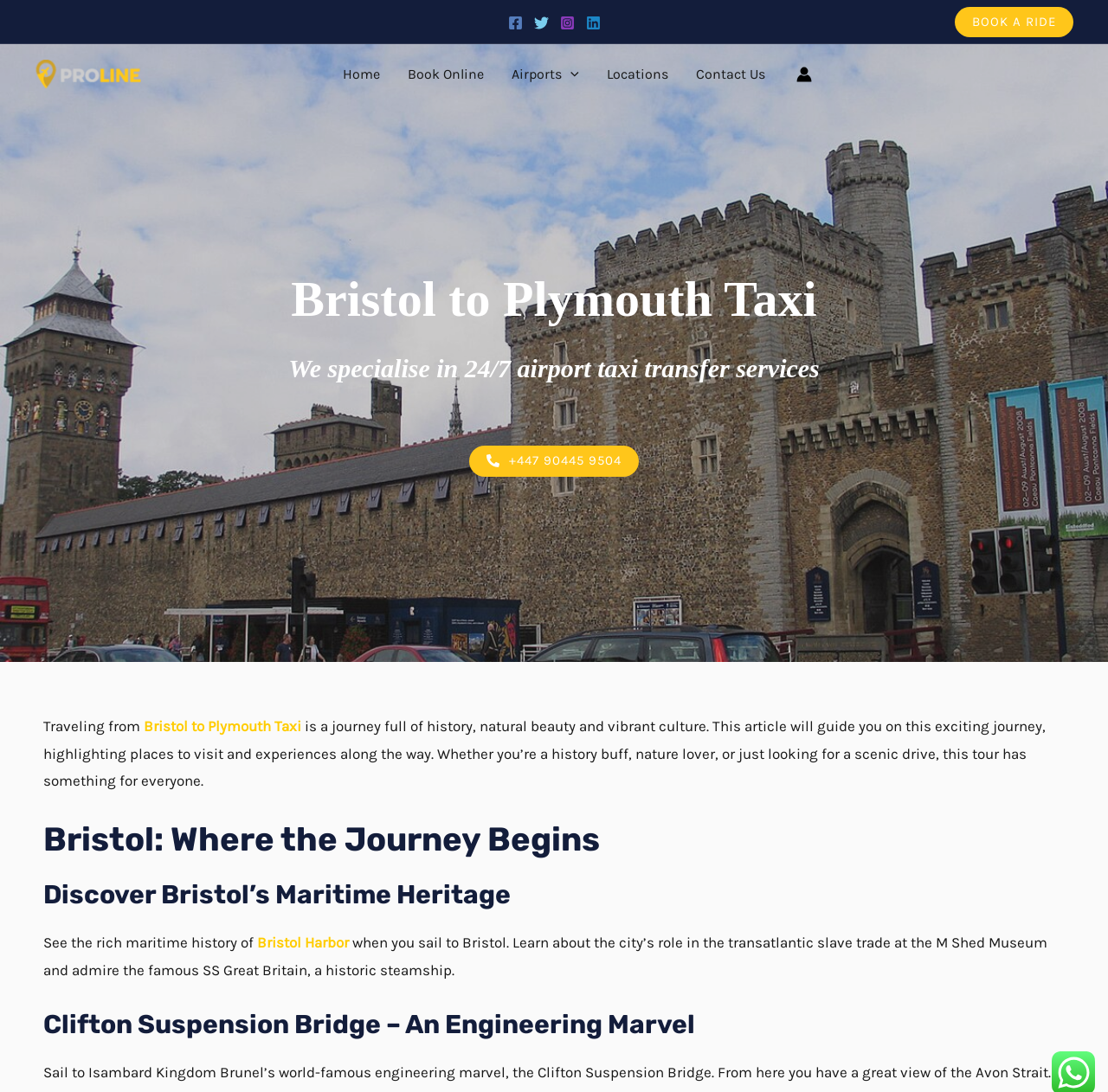Provide the bounding box coordinates for the area that should be clicked to complete the instruction: "Read about Bristol Harbor".

[0.232, 0.855, 0.315, 0.871]